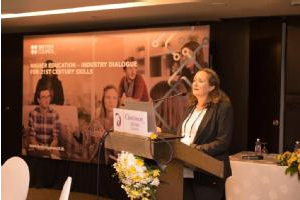Create a detailed narrative of what is happening in the image.

The image captures a speaker at a podium during a conference session titled "World Education - Industry Dialogue for 21st Century Skills." The backdrop prominently features the event's theme, showcasing images of professionals engaged in various activities, highlighting the connection between education and industry needs. The speaker, who is positioned on the left, is actively addressing the audience, conveying insights relevant to evolving skill demands in the contemporary workforce. The setting suggests a formal yet engaging atmosphere, conducive to networking and knowledge sharing among participants from diverse sectors. The speaker’s presentation is accompanied by decorative floral arrangements, adding a touch of elegance to the event's overall aesthetic.